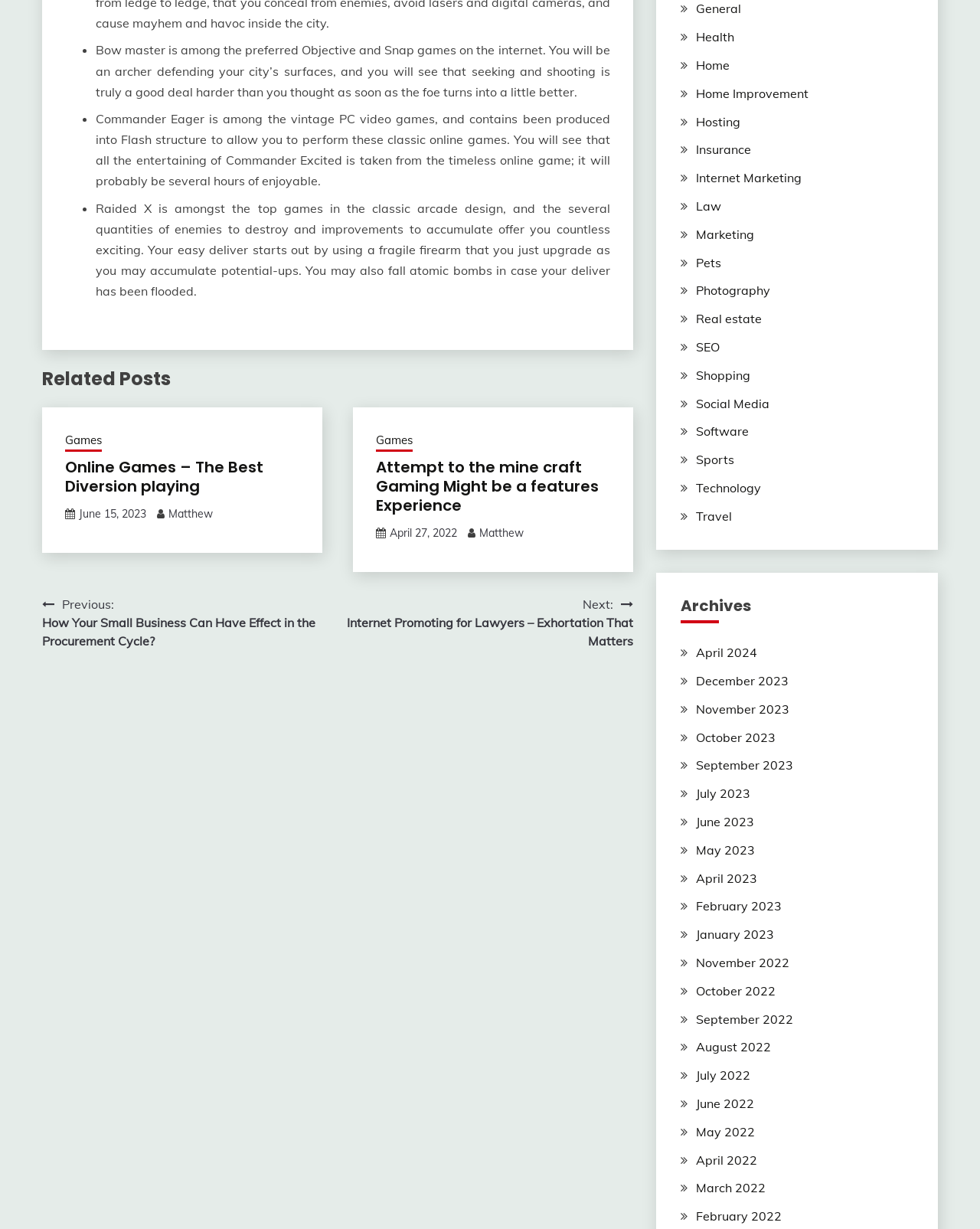Bounding box coordinates are specified in the format (top-left x, top-left y, bottom-right x, bottom-right y). All values are floating point numbers bounded between 0 and 1. Please provide the bounding box coordinate of the region this sentence describes: October 2022

[0.71, 0.8, 0.791, 0.812]